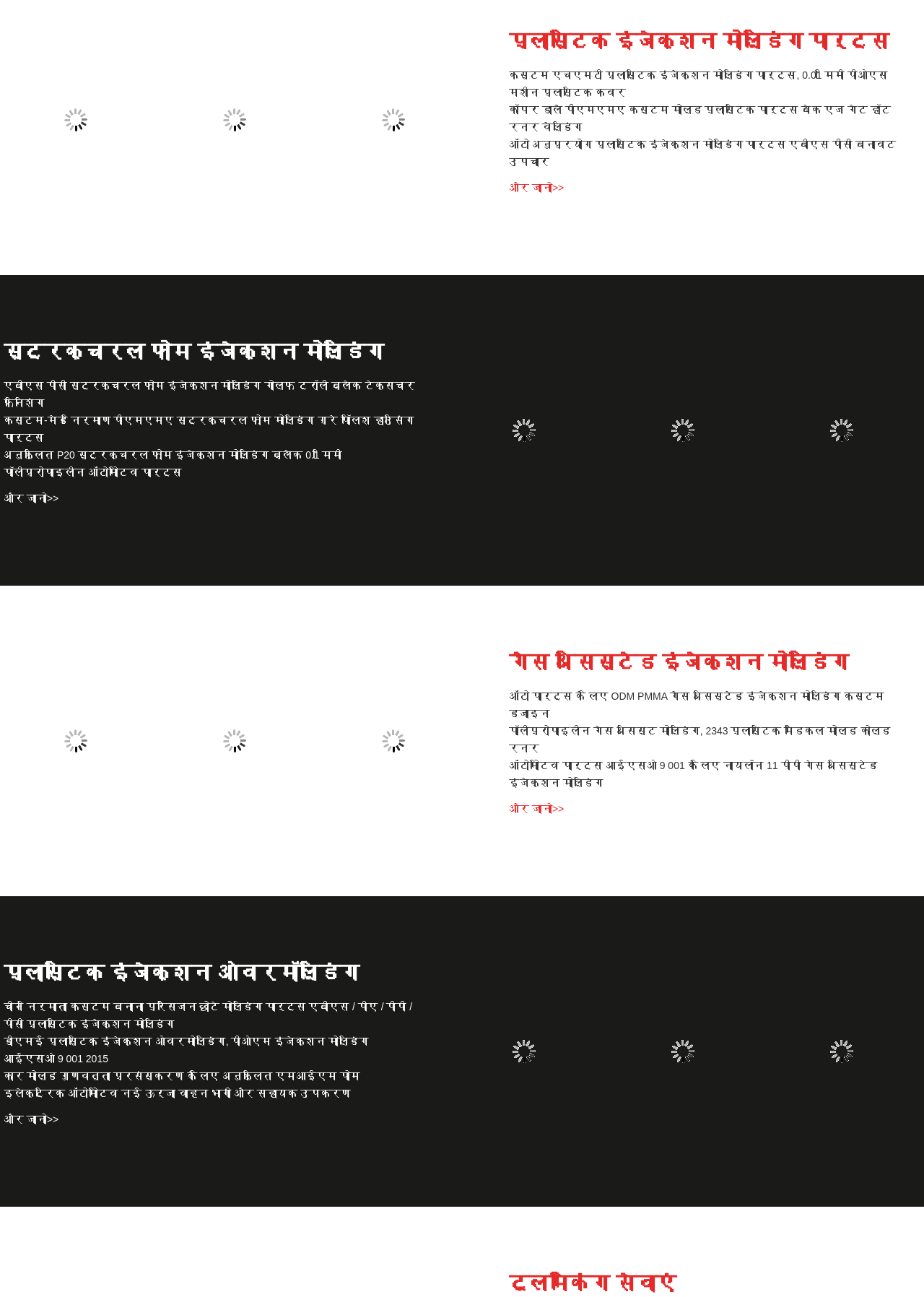Determine the bounding box coordinates for the area that should be clicked to carry out the following instruction: "discover toolmaking services".

[0.551, 0.978, 0.996, 1.0]